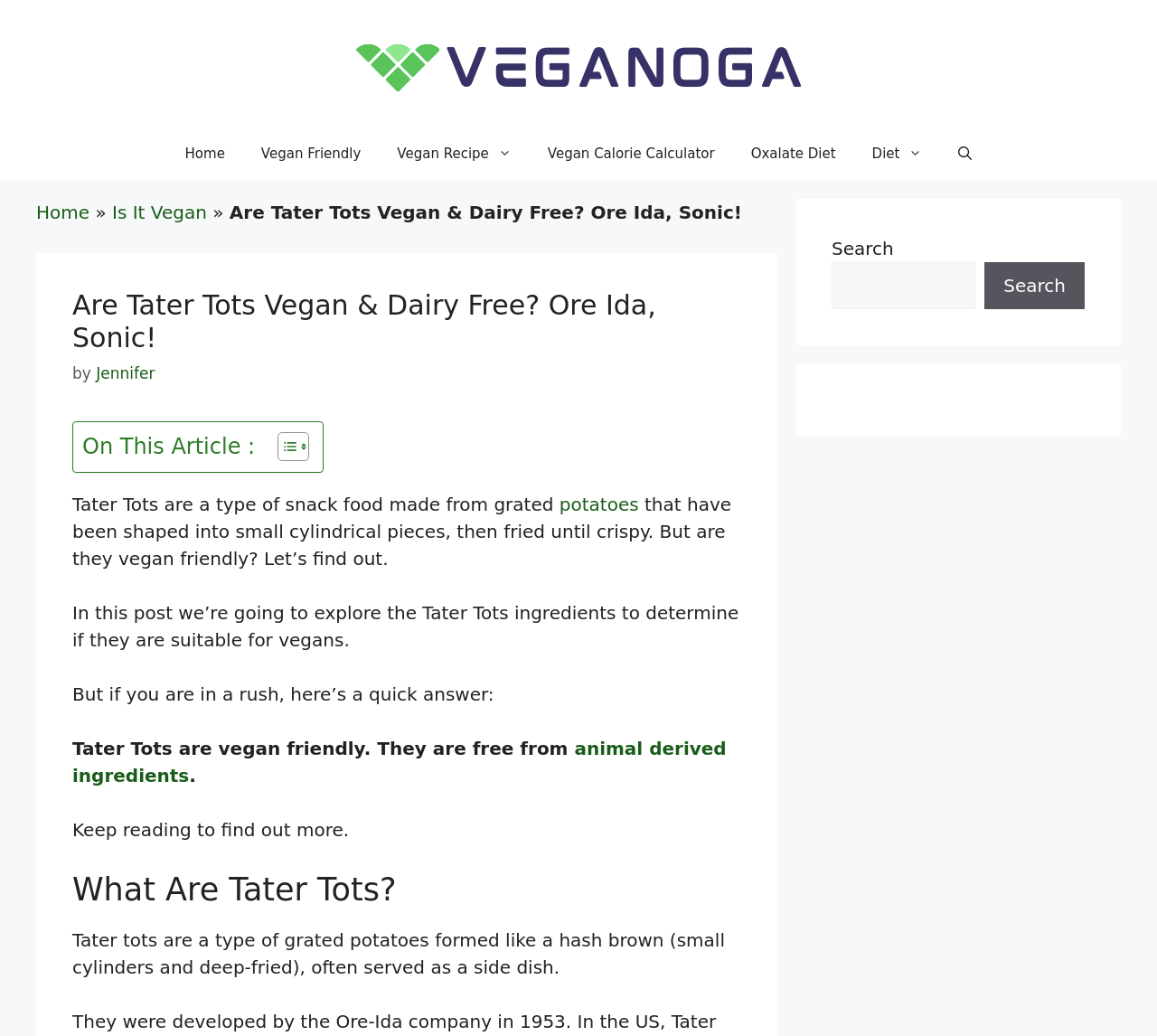What is the shape of Tater Tots?
Answer the question with as much detail as you can, using the image as a reference.

The shape of Tater Tots is described in the text 'Tater Tots are a type of snack food made from grated potatoes that have been shaped into small cylindrical pieces, then fried until crispy'.